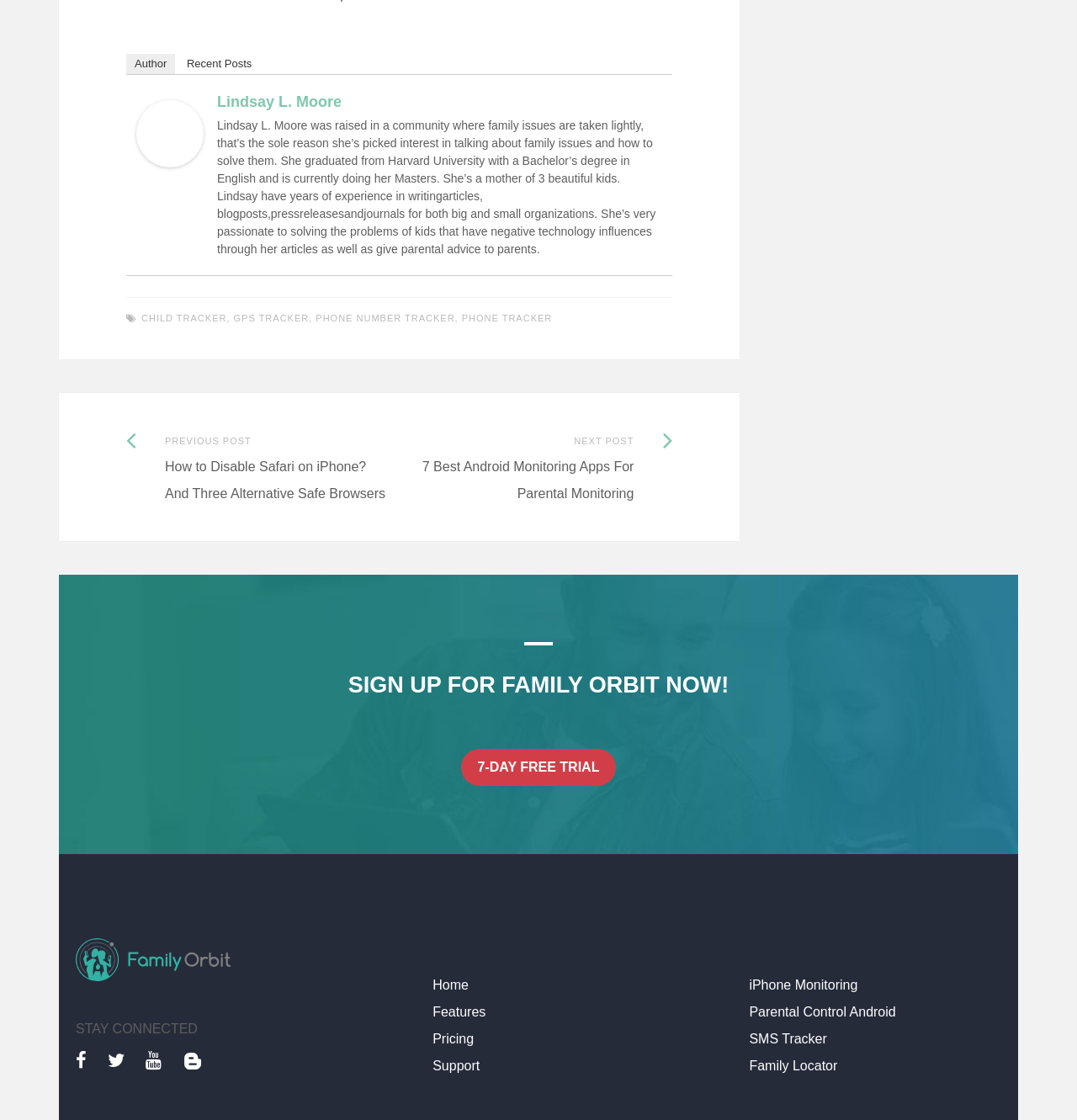What is the main topic of the webpage?
Your answer should be a single word or phrase derived from the screenshot.

Family issues and solutions